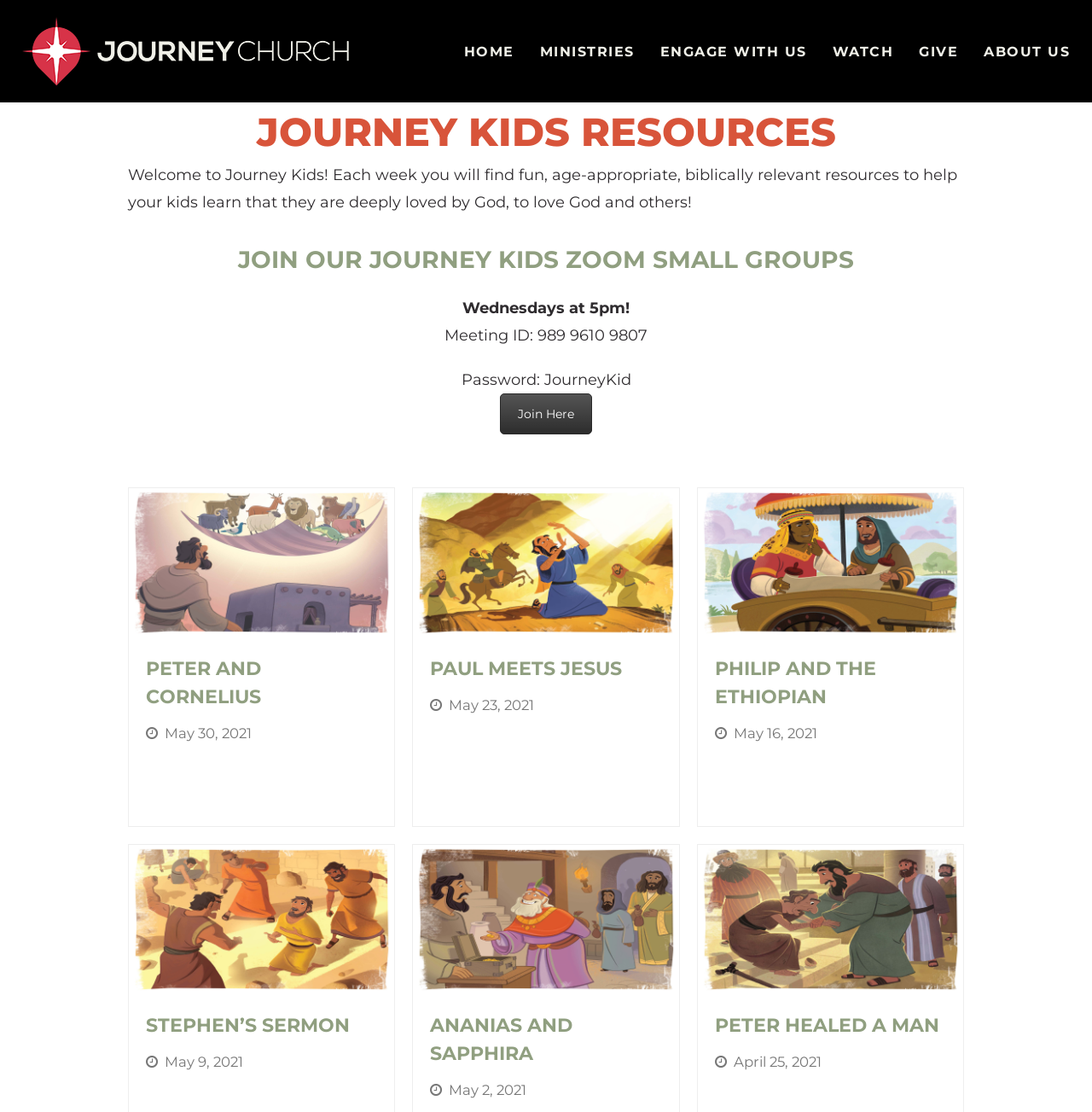Specify the bounding box coordinates for the region that must be clicked to perform the given instruction: "Watch the 'Philip and the Ethiopian' video".

[0.639, 0.552, 0.882, 0.569]